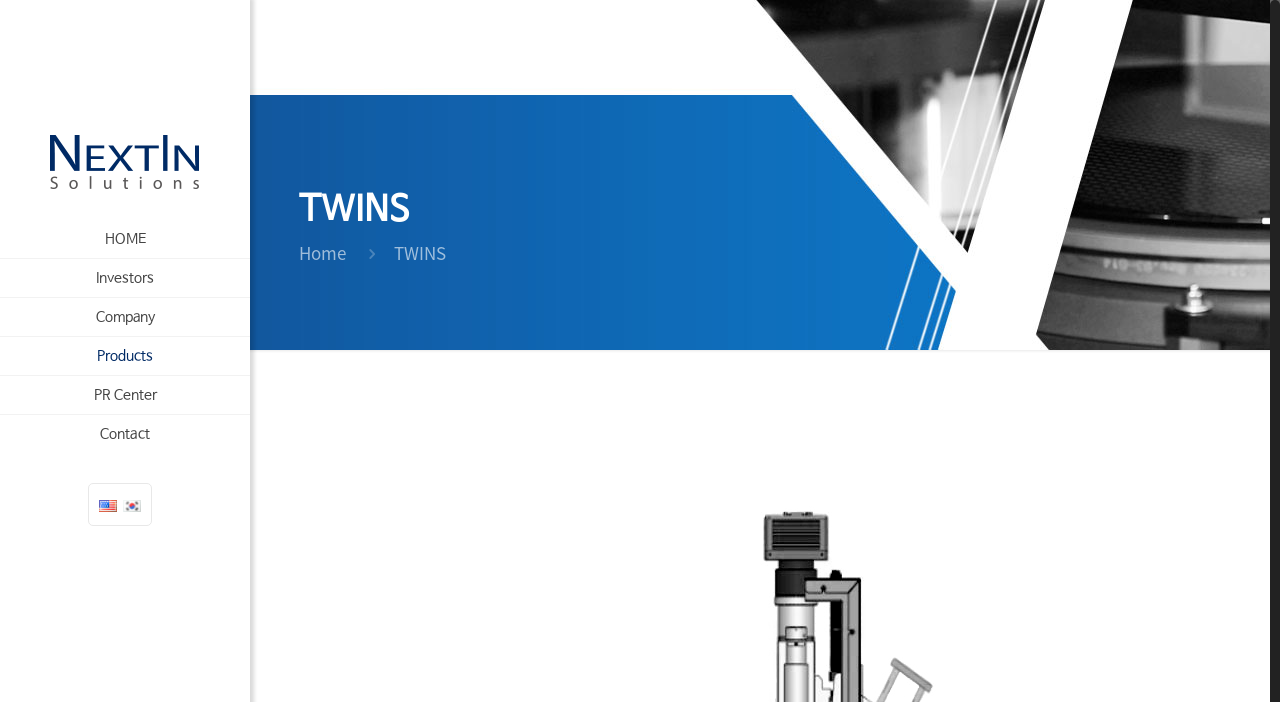Offer a meticulous description of the webpage's structure and content.

The webpage is titled "TWINS" and has a navigation menu at the top left corner, consisting of 7 links: "NEXTIN", "HOME", "Investors", "Company", "Products", "PR Center", and "Contact". These links are arranged vertically, with "NEXTIN" at the top and "Contact" at the bottom.

Below the navigation menu, there is a large heading that reads "TWINS", taking up most of the width of the page. 

To the right of the navigation menu, there are two small links, one next to the other, but their text is not specified. 

Further down, there is another link labeled "Home", which is positioned below the large "TWINS" heading.